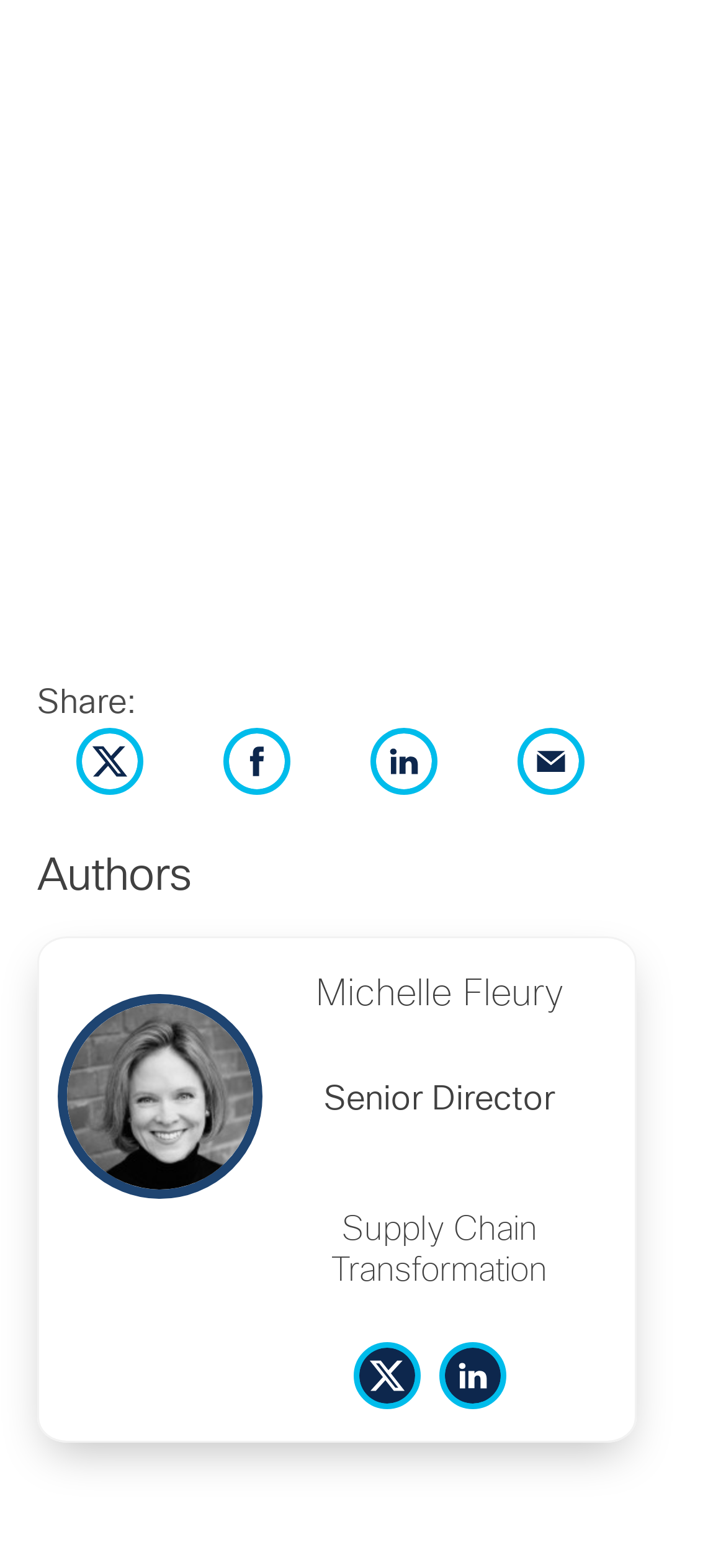From the webpage screenshot, identify the region described by alt="share on twitter". Provide the bounding box coordinates as (top-left x, top-left y, bottom-right x, bottom-right y), with each value being a floating point number between 0 and 1.

[0.114, 0.261, 0.191, 0.272]